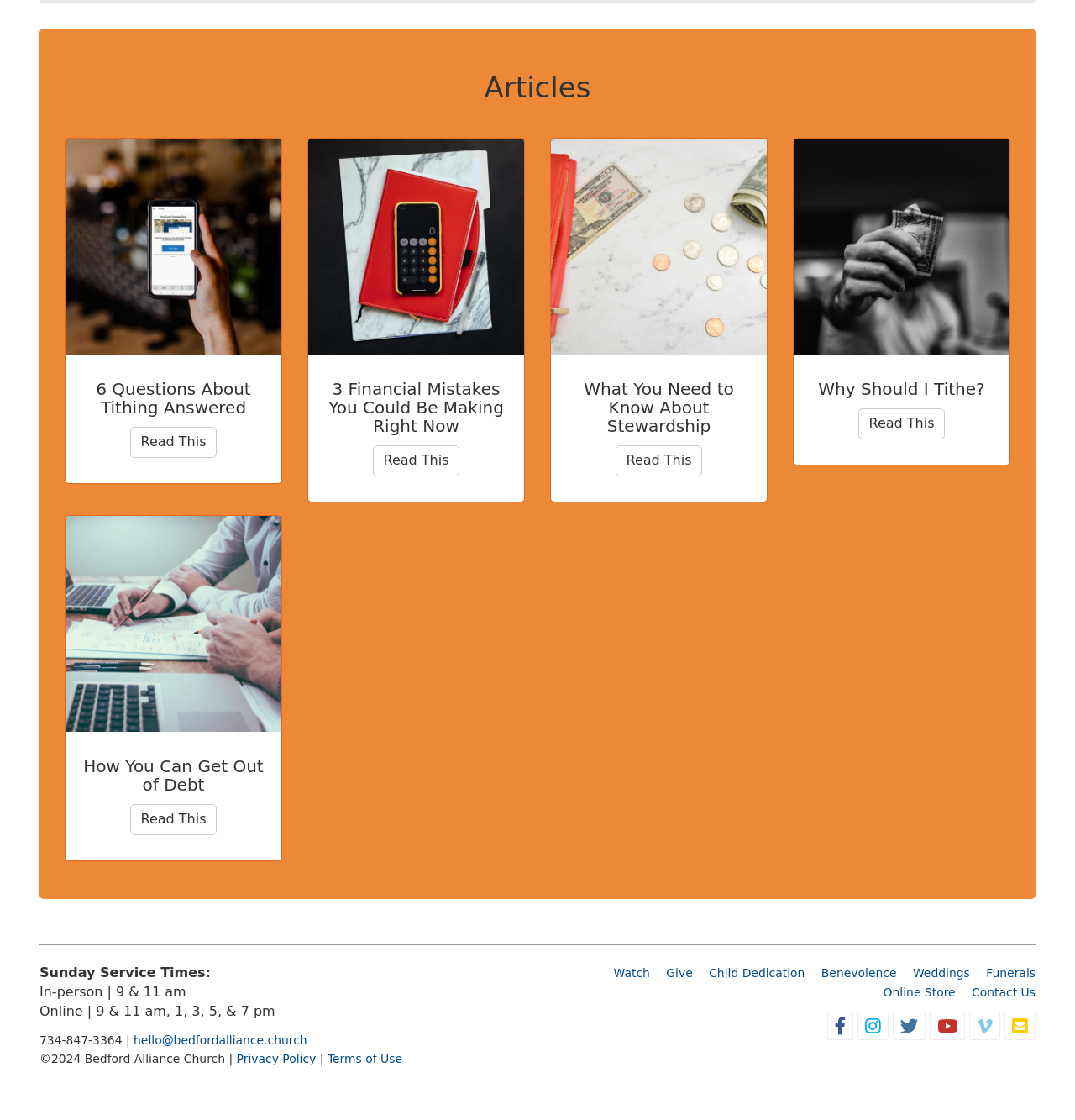Please answer the following question using a single word or phrase: 
What is the title of the third article?

What You Need to Know About Stewardship